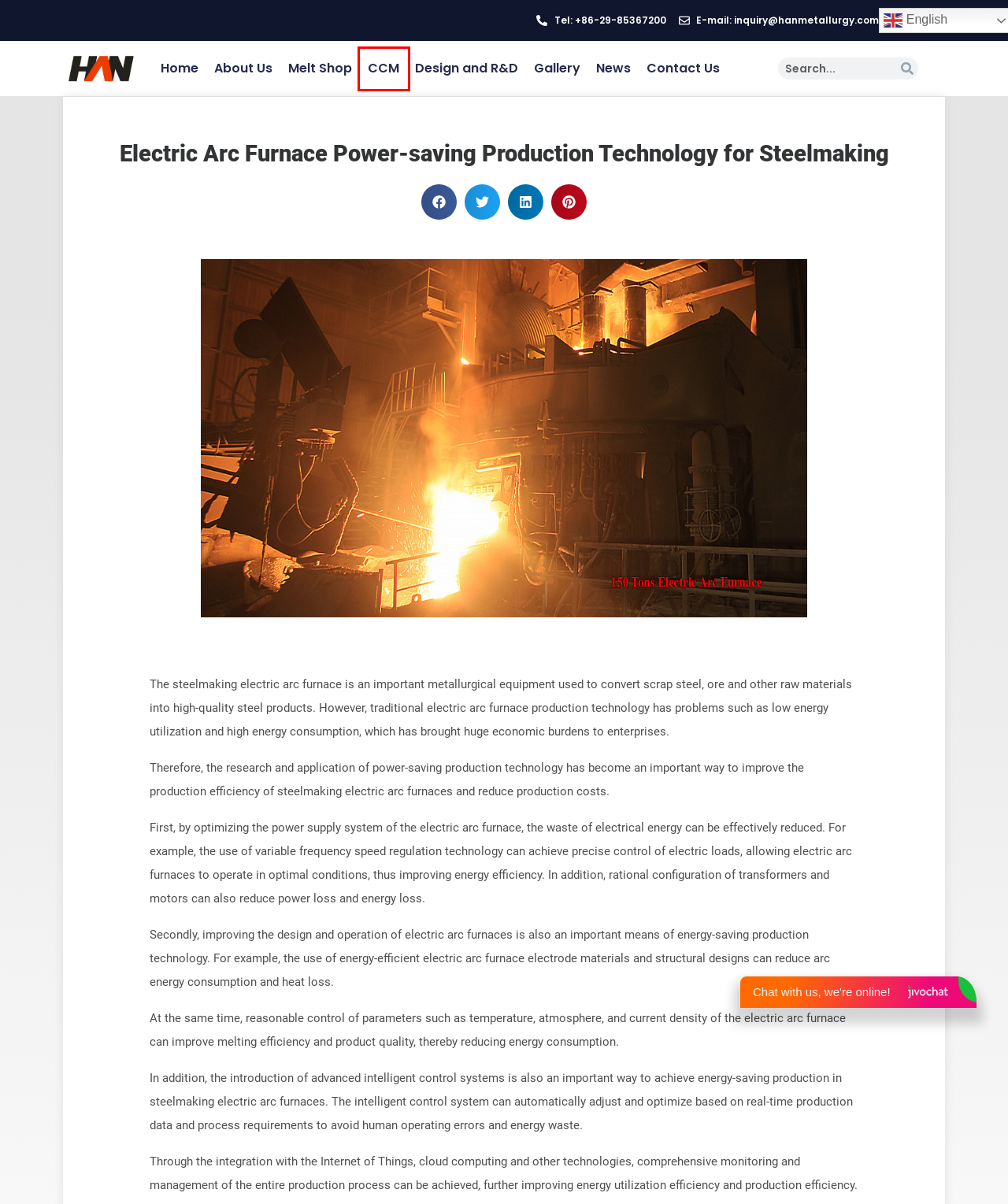Look at the screenshot of a webpage with a red bounding box and select the webpage description that best corresponds to the new page after clicking the element in the red box. Here are the options:
A. Melt Shop - Hani Metallurgy
B. About Us - Hani Metallurgy
C. home - Hani Metallurgy
D. Design and R&D - Hani Metallurgy
E. News - Hani Metallurgy
F. Square Billet Continuous Casting Machine - Hani Metallurgy
G. CCM - Hani Metallurgy
H. Contact Us - Hani Metallurgy

G